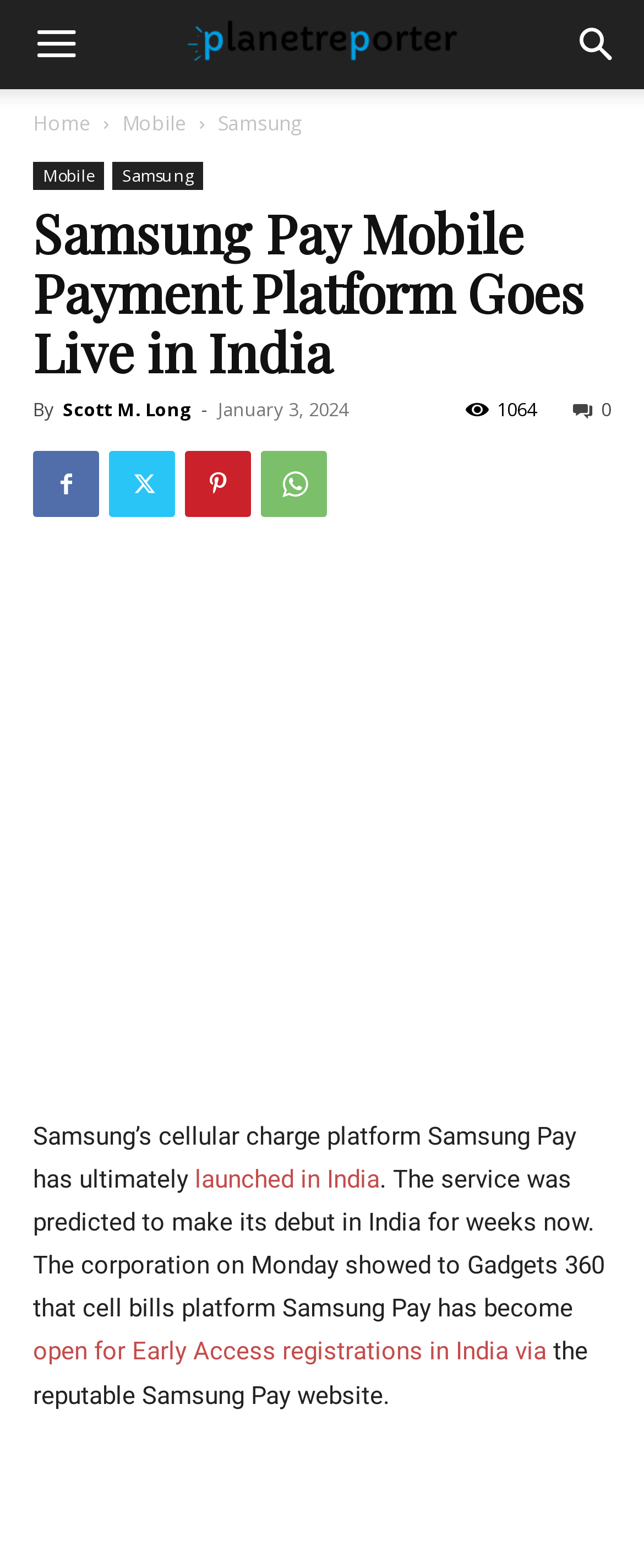Provide the bounding box coordinates of the UI element this sentence describes: "Scott M. Long".

[0.097, 0.253, 0.297, 0.269]